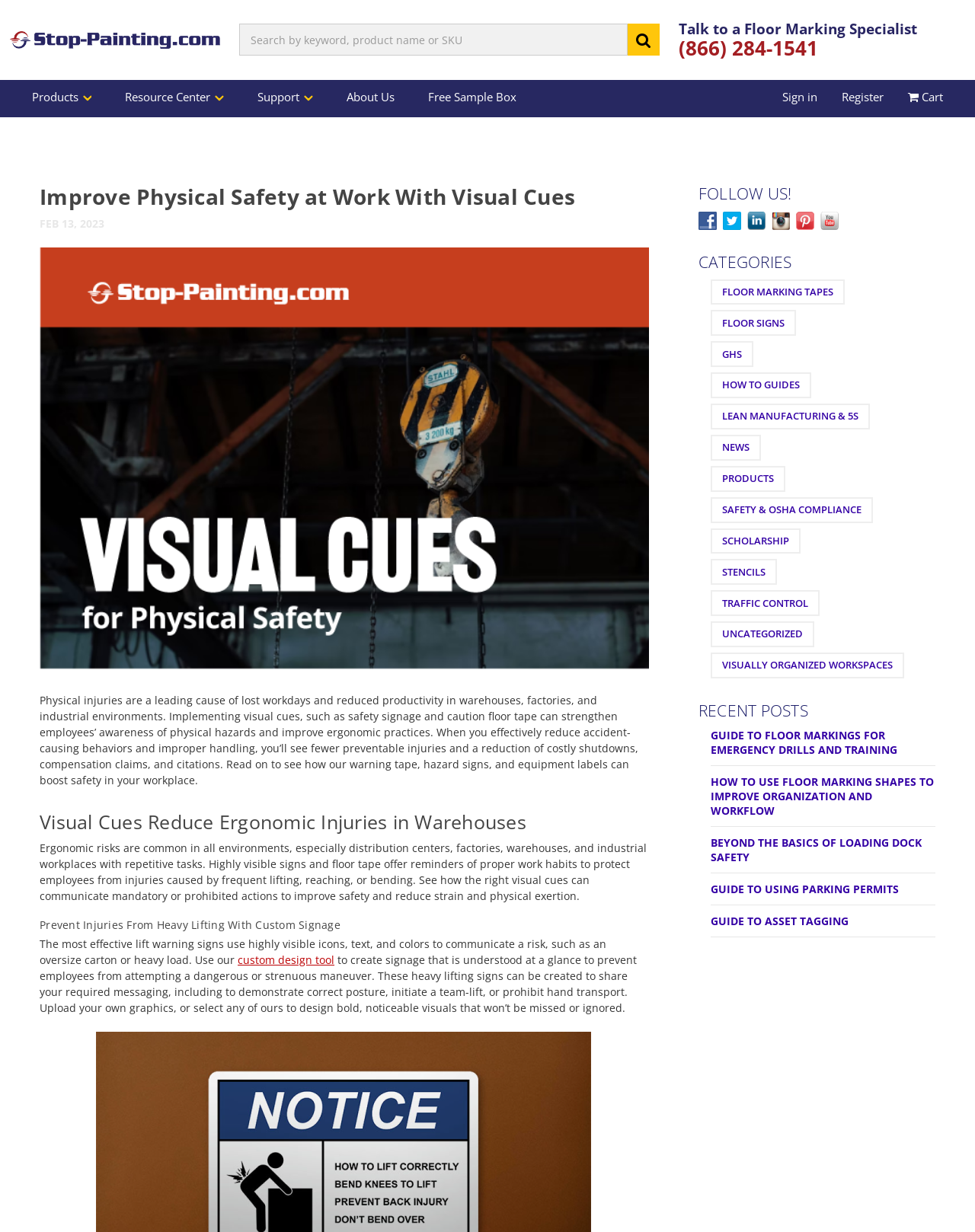What is the topic of the article 'Visual Cues Reduce Ergonomic Injuries in Warehouses'?
Answer the question in as much detail as possible.

I determined the topic of the article by reading the heading 'Visual Cues Reduce Ergonomic Injuries in Warehouses', which suggests that the article discusses the role of visual cues in reducing ergonomic injuries in warehouses.